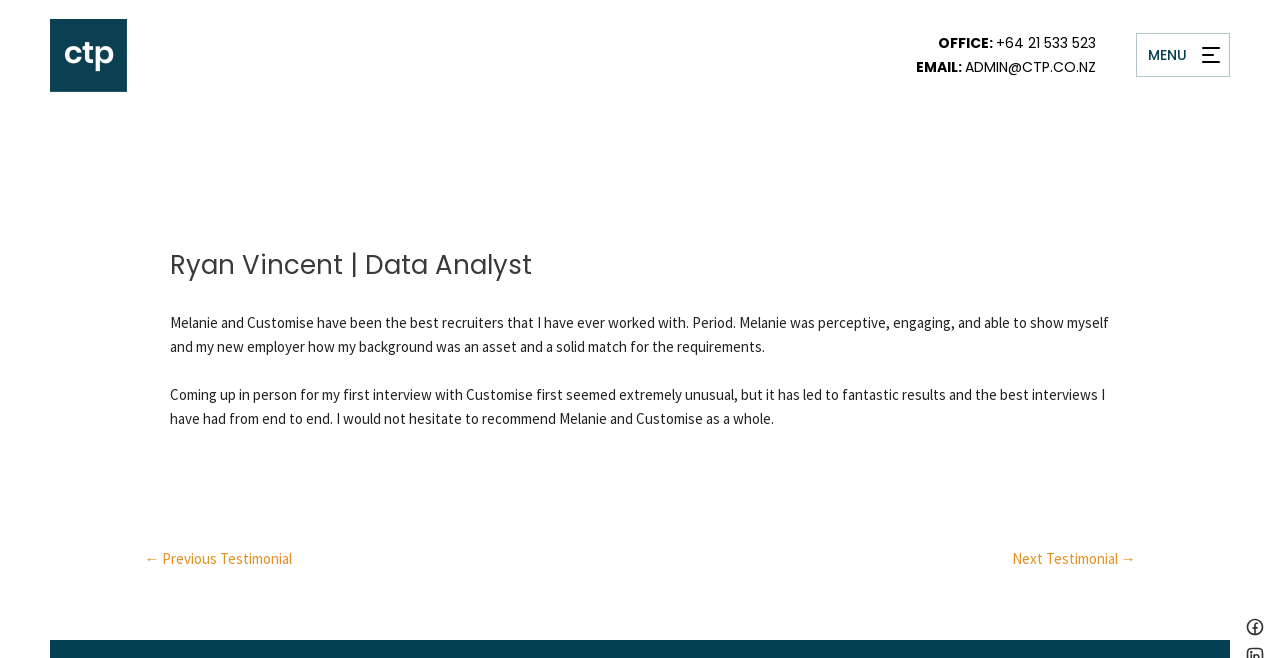What is the phone number provided on this webpage?
Relying on the image, give a concise answer in one word or a brief phrase.

+64 21 533 523